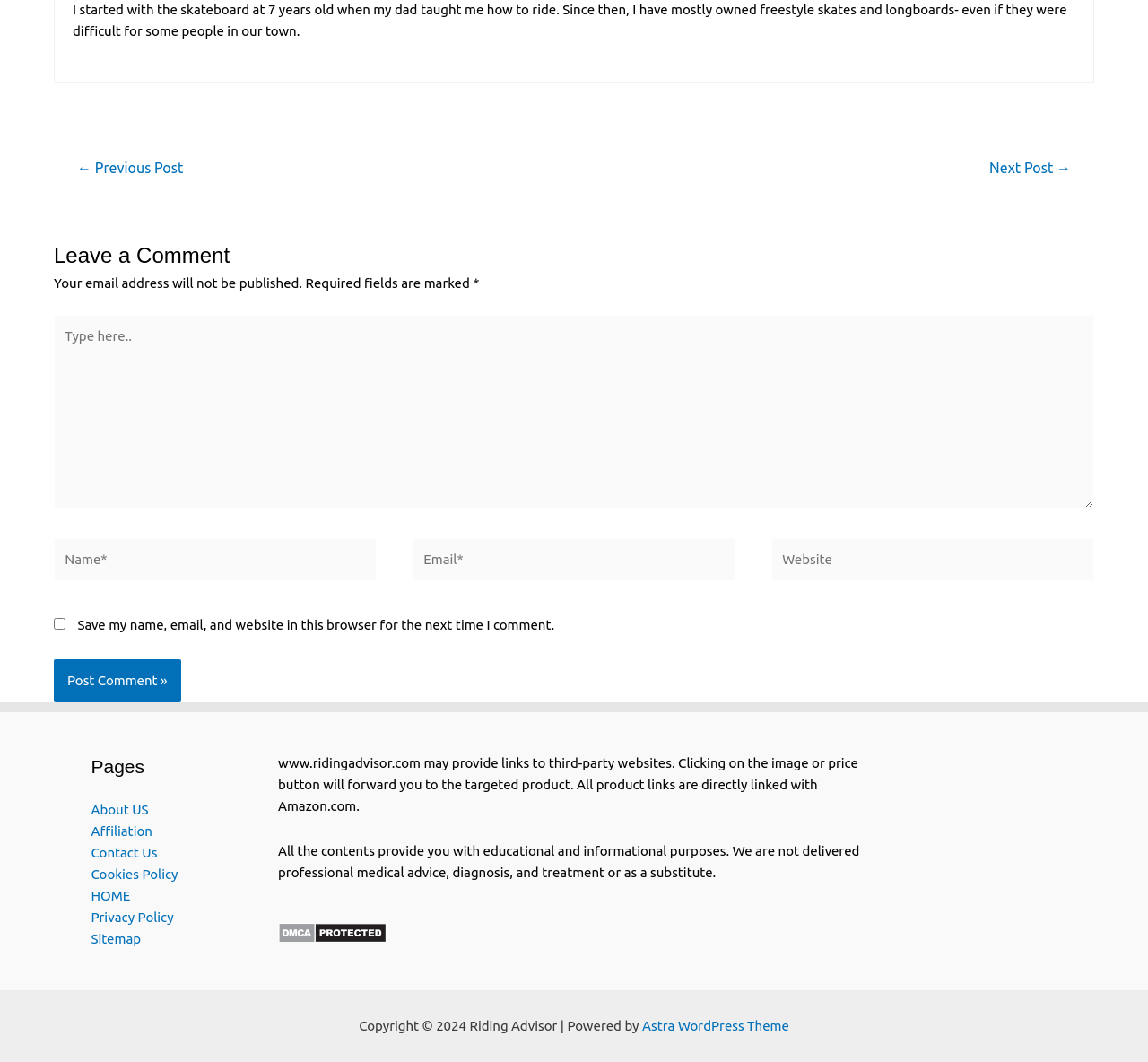What is the author's age when they started skateboarding?
Refer to the image and give a detailed answer to the question.

The answer can be found in the first paragraph of the webpage, where the author mentions 'I started with the skateboard at 7 years old when my dad taught me how to ride.'